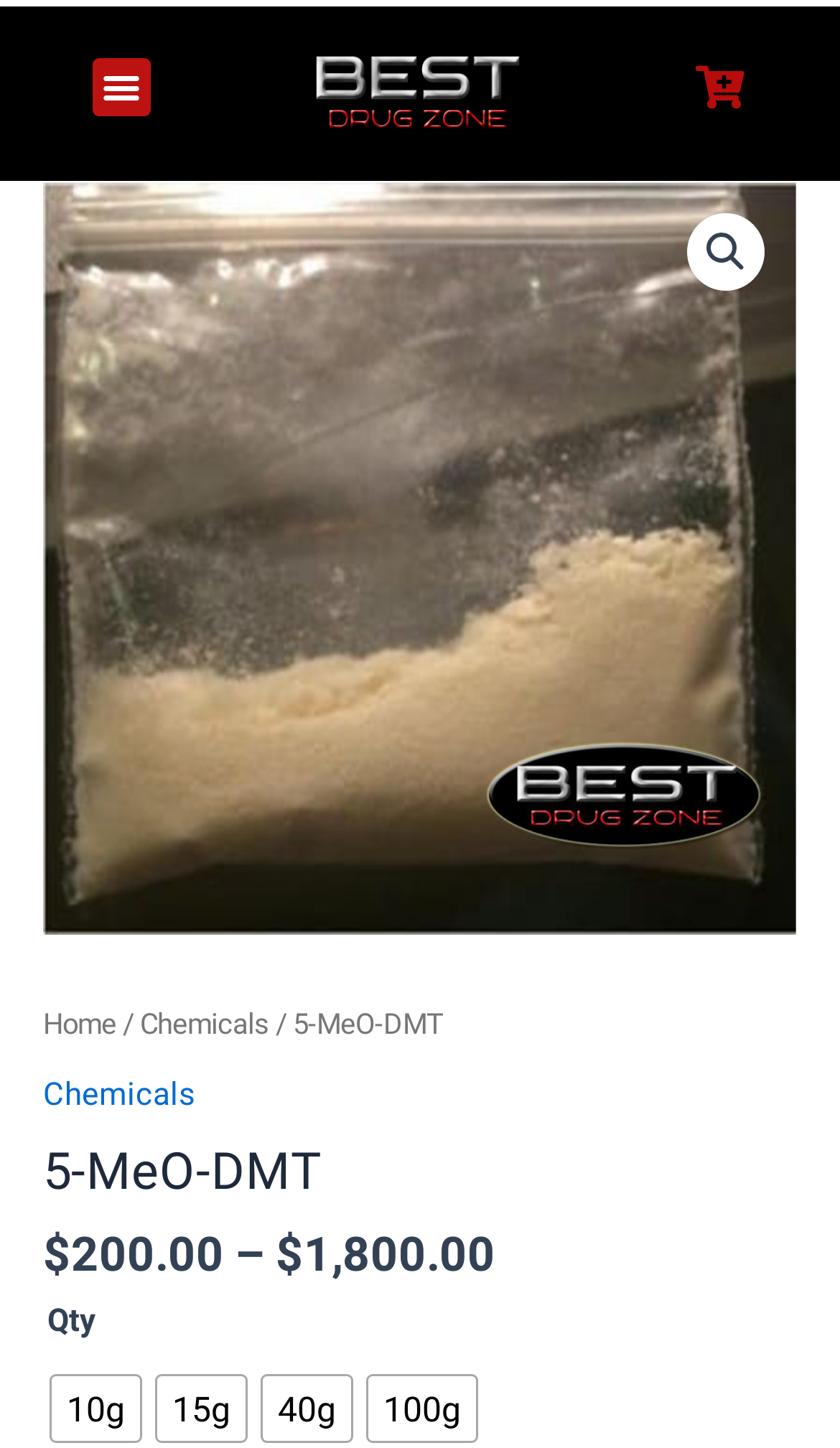Please specify the bounding box coordinates for the clickable region that will help you carry out the instruction: "Toggle the menu".

[0.11, 0.04, 0.179, 0.08]